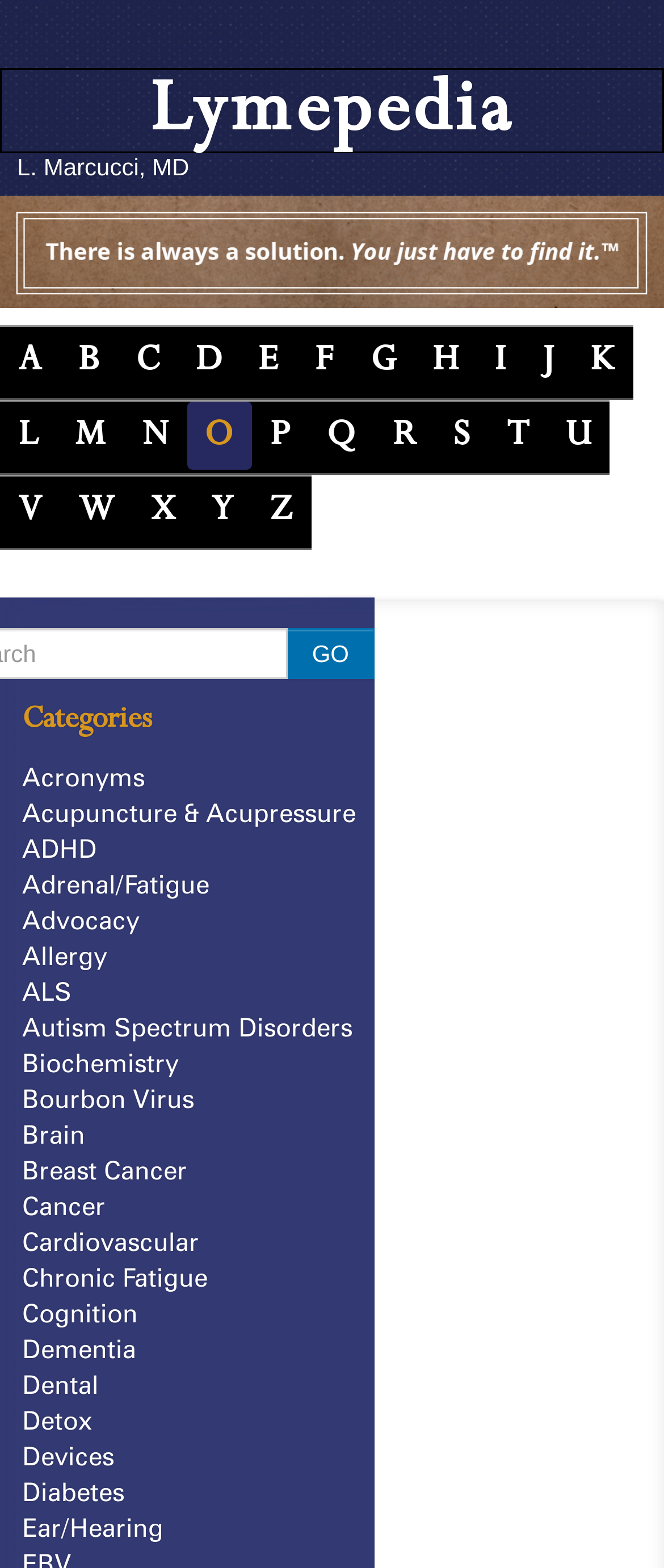Locate the bounding box coordinates of the clickable region necessary to complete the following instruction: "Click on the Autism Spectrum Disorders link". Provide the coordinates in the format of four float numbers between 0 and 1, i.e., [left, top, right, bottom].

[0.033, 0.646, 0.531, 0.665]